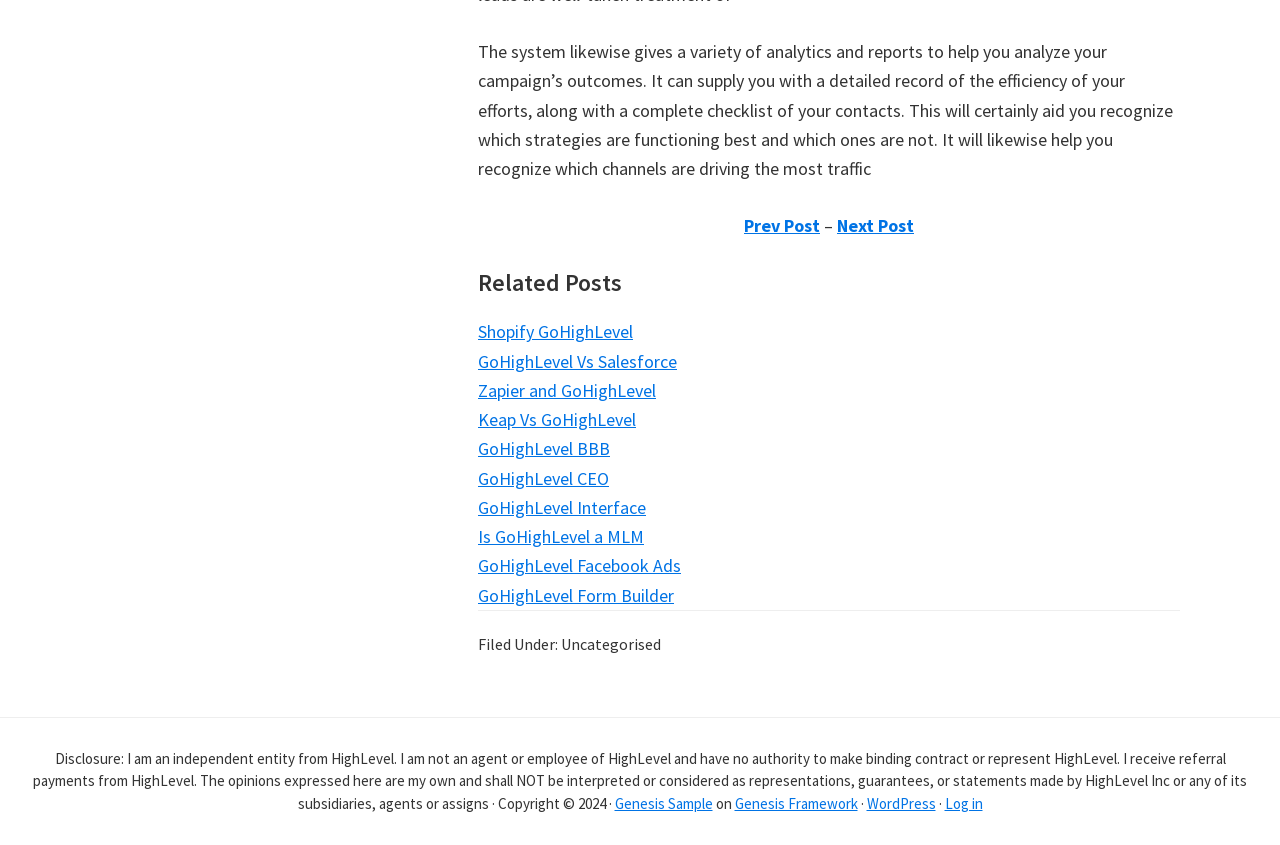Show the bounding box coordinates of the region that should be clicked to follow the instruction: "Click on 'Next Post'."

[0.654, 0.254, 0.714, 0.281]